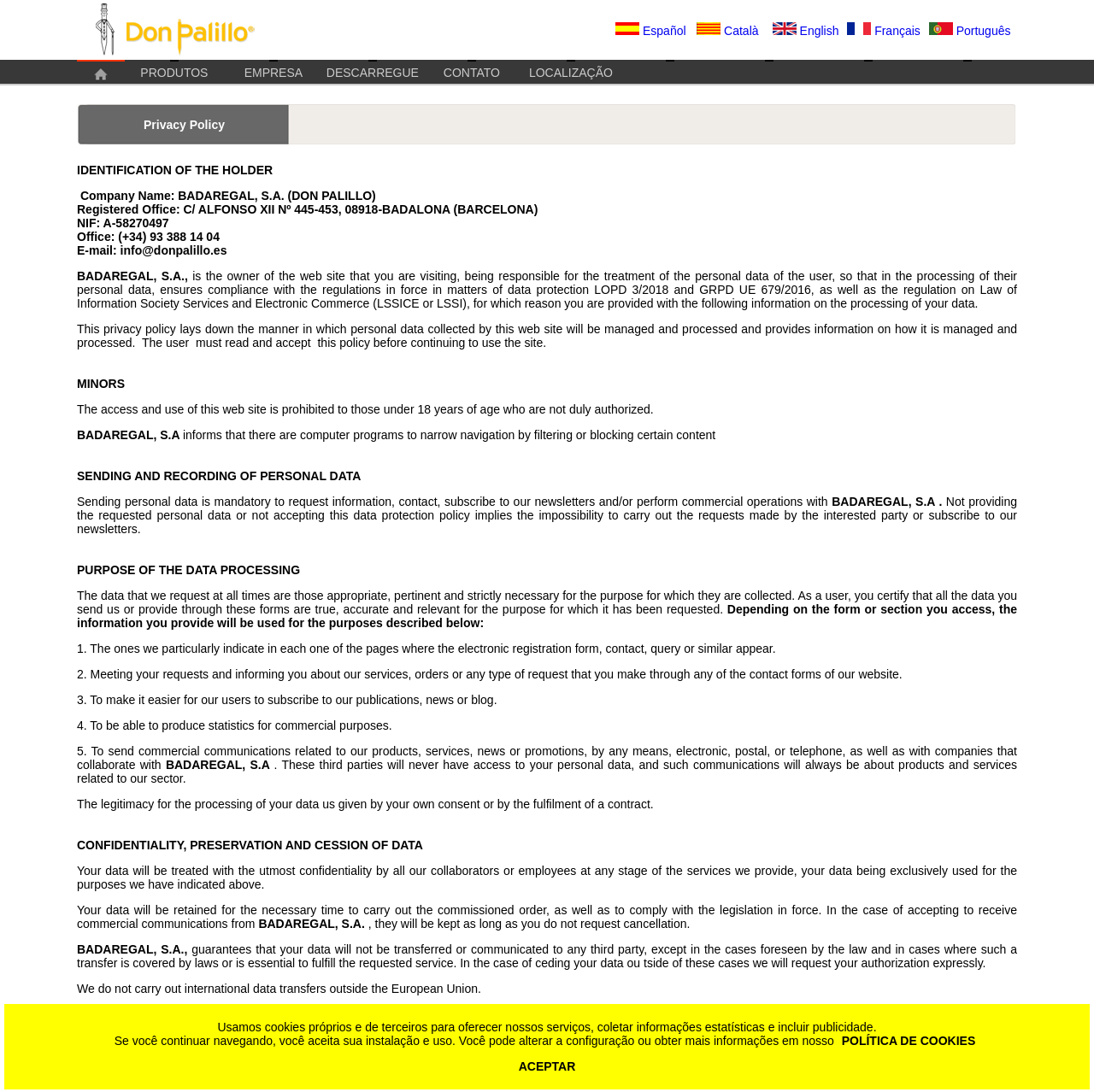What are the main categories on the webpage?
Kindly answer the question with as much detail as you can.

The main categories on the webpage are listed in the second table row, and they include Products, Company, Download, Contact, and Location.